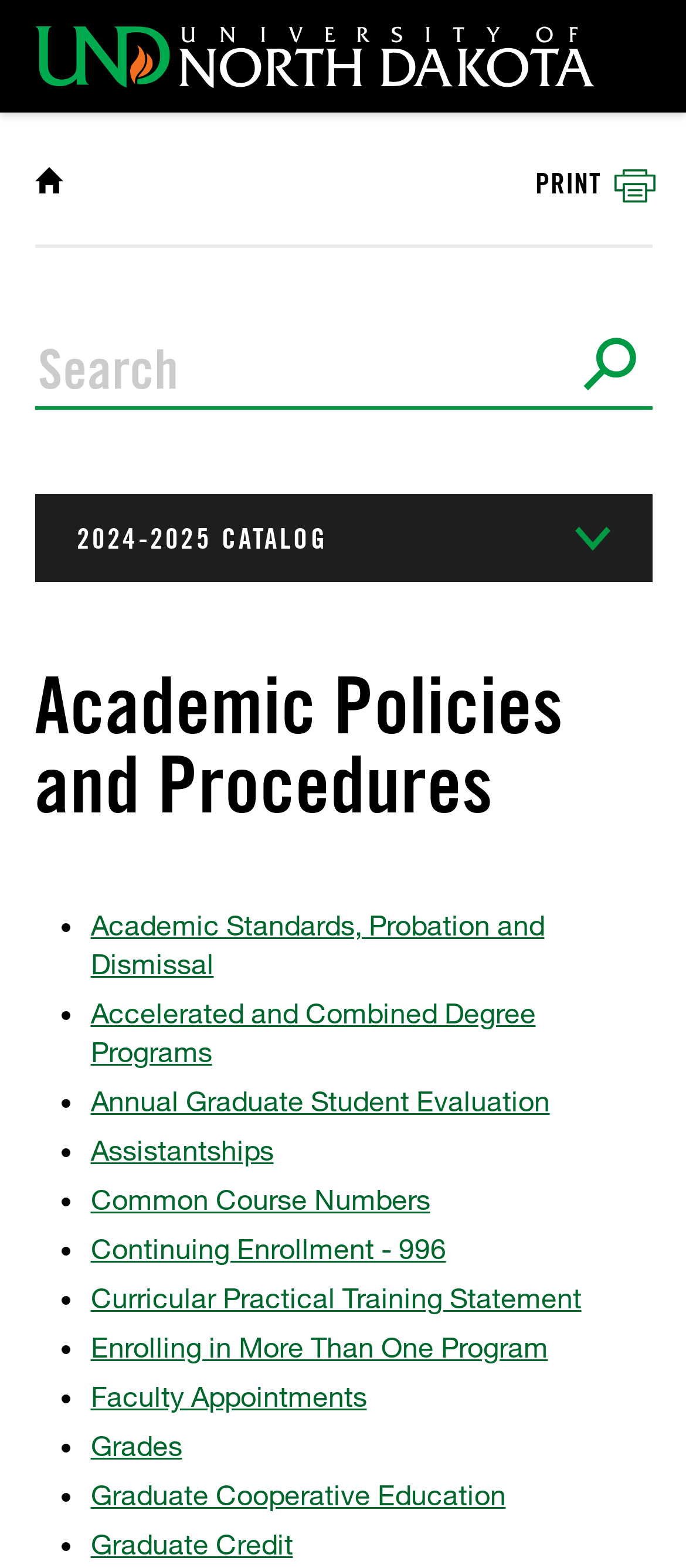What is the purpose of the button with the image?
Please use the image to provide an in-depth answer to the question.

I examined the button with the image and found that it has the text 'PRINT' on it, indicating that its purpose is to print the current page.